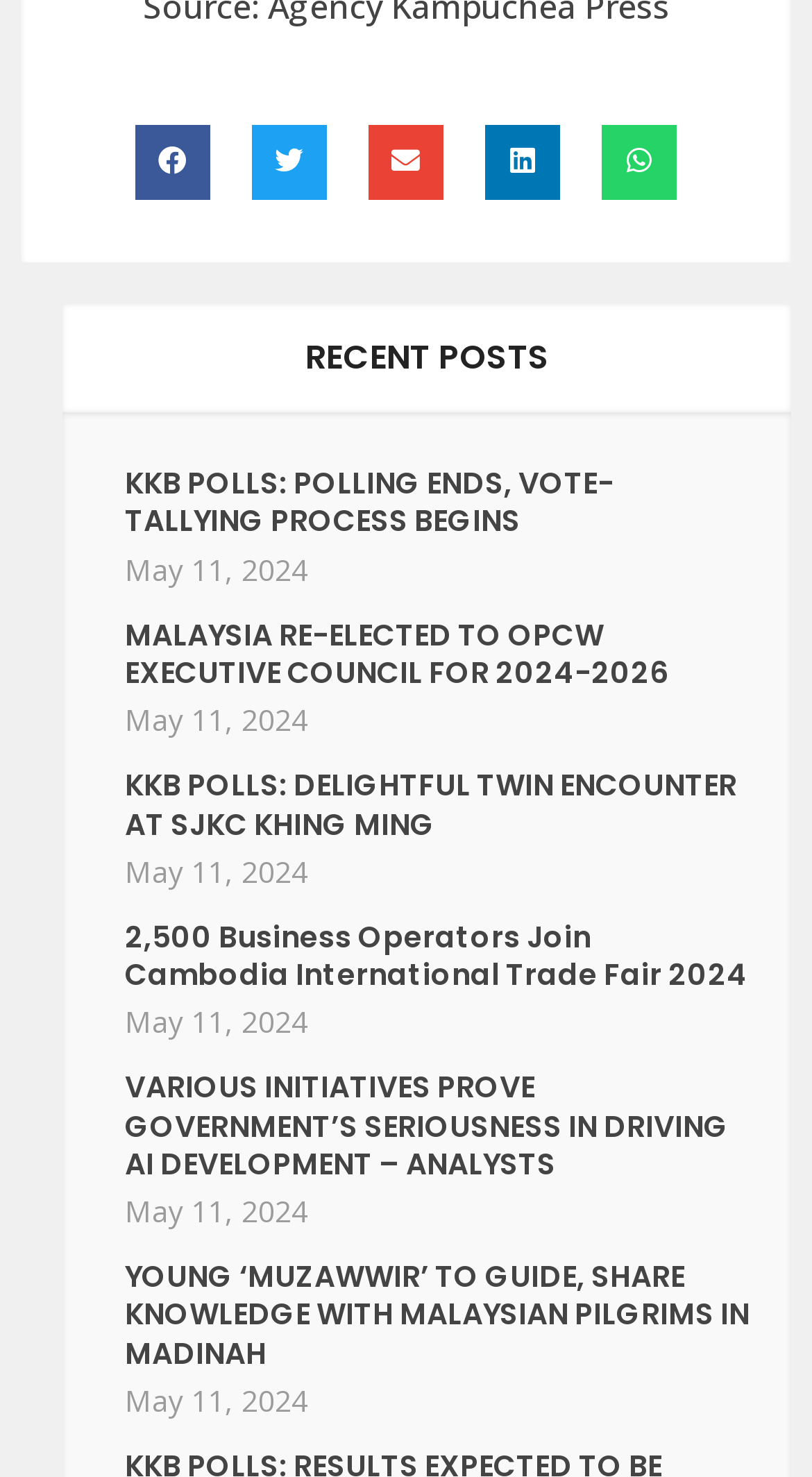Give a succinct answer to this question in a single word or phrase: 
How many articles are listed on the webpage?

5